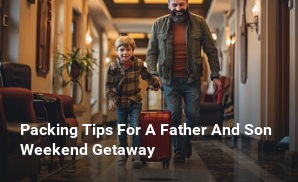Convey a detailed narrative of what is depicted in the image.

The image captures a joyful moment between a father and son as they embark on a weekend getaway together. Walking side by side down a warmly lit hotel hallway, the father, dressed in a casual brown jacket, holds the handle of a small suitcase being pulled by his excited son, who is wearing a plaid shirt and denim jeans. The scene radiates warmth and excitement, emphasizing the bond between them and the anticipation of their trip. The accompanying text, "Packing Tips For A Father And Son Weekend Getaway," suggests practical advice for making the most out of such a shared experience, highlighting the importance of planning and camaraderie for meaningful father-son adventures.